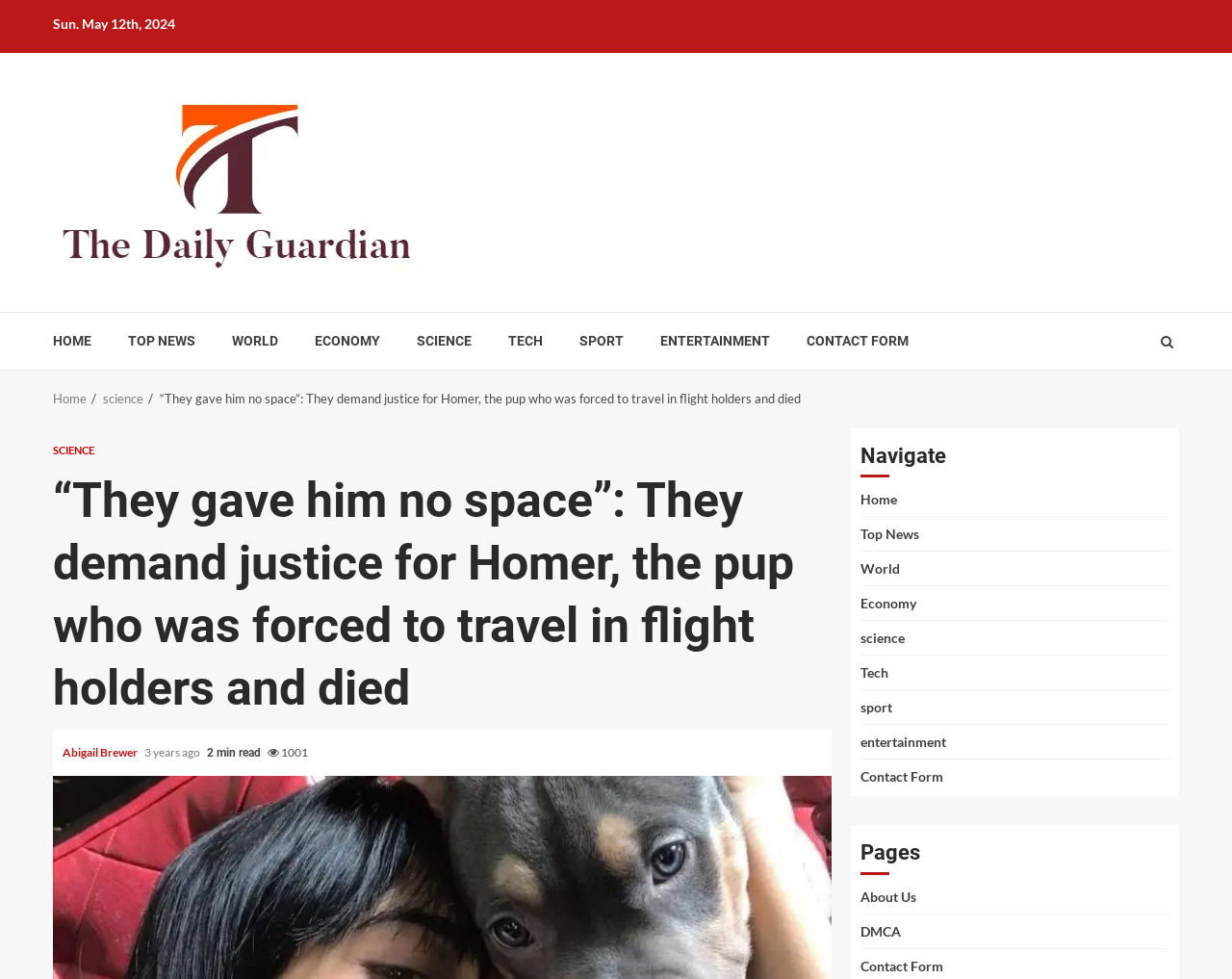Please pinpoint the bounding box coordinates for the region I should click to adhere to this instruction: "Click on The Daily Guardian".

[0.043, 0.175, 0.346, 0.193]